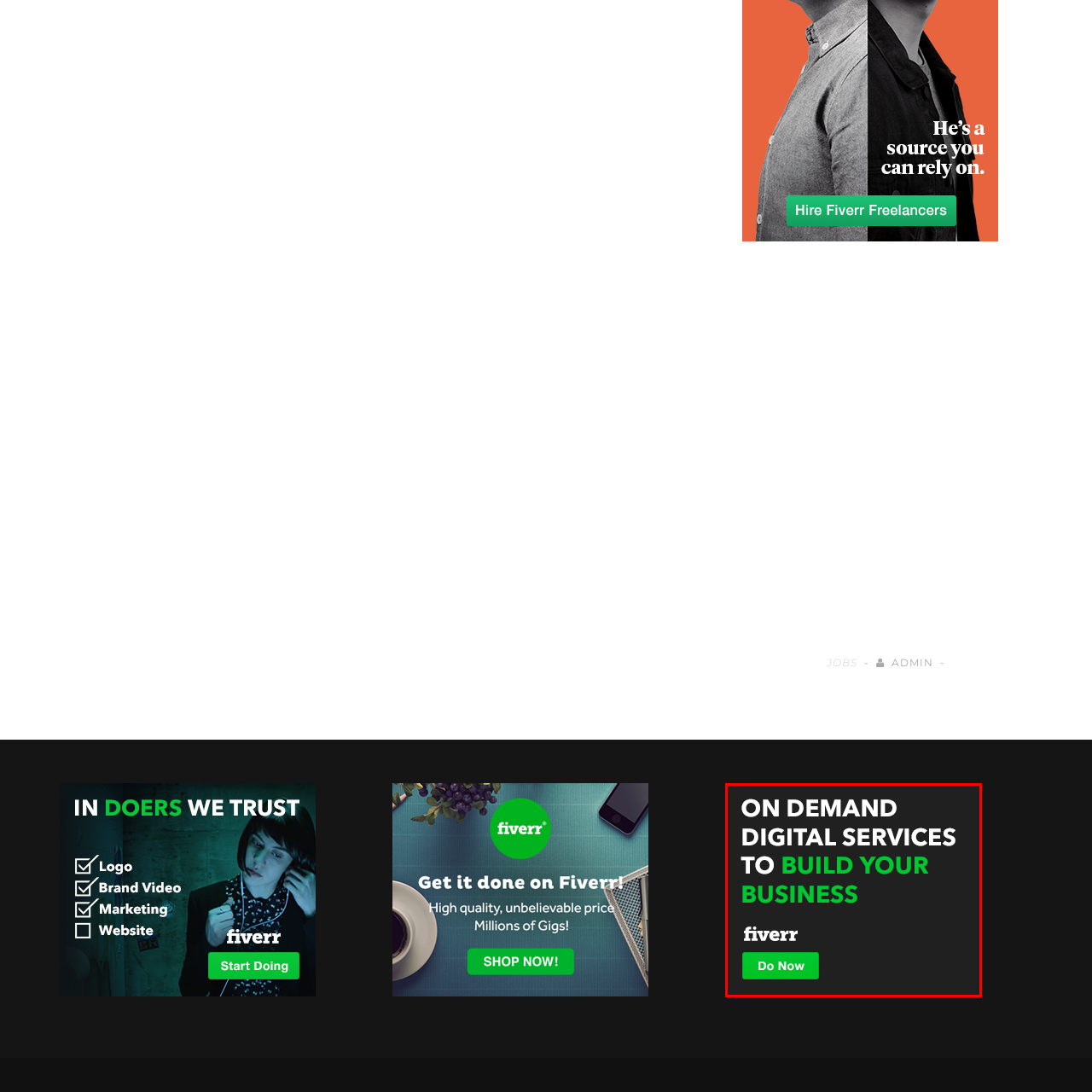Look closely at the image surrounded by the red box, What is the purpose of the digital services offered? Give your answer as a single word or phrase.

To help individuals and businesses grow